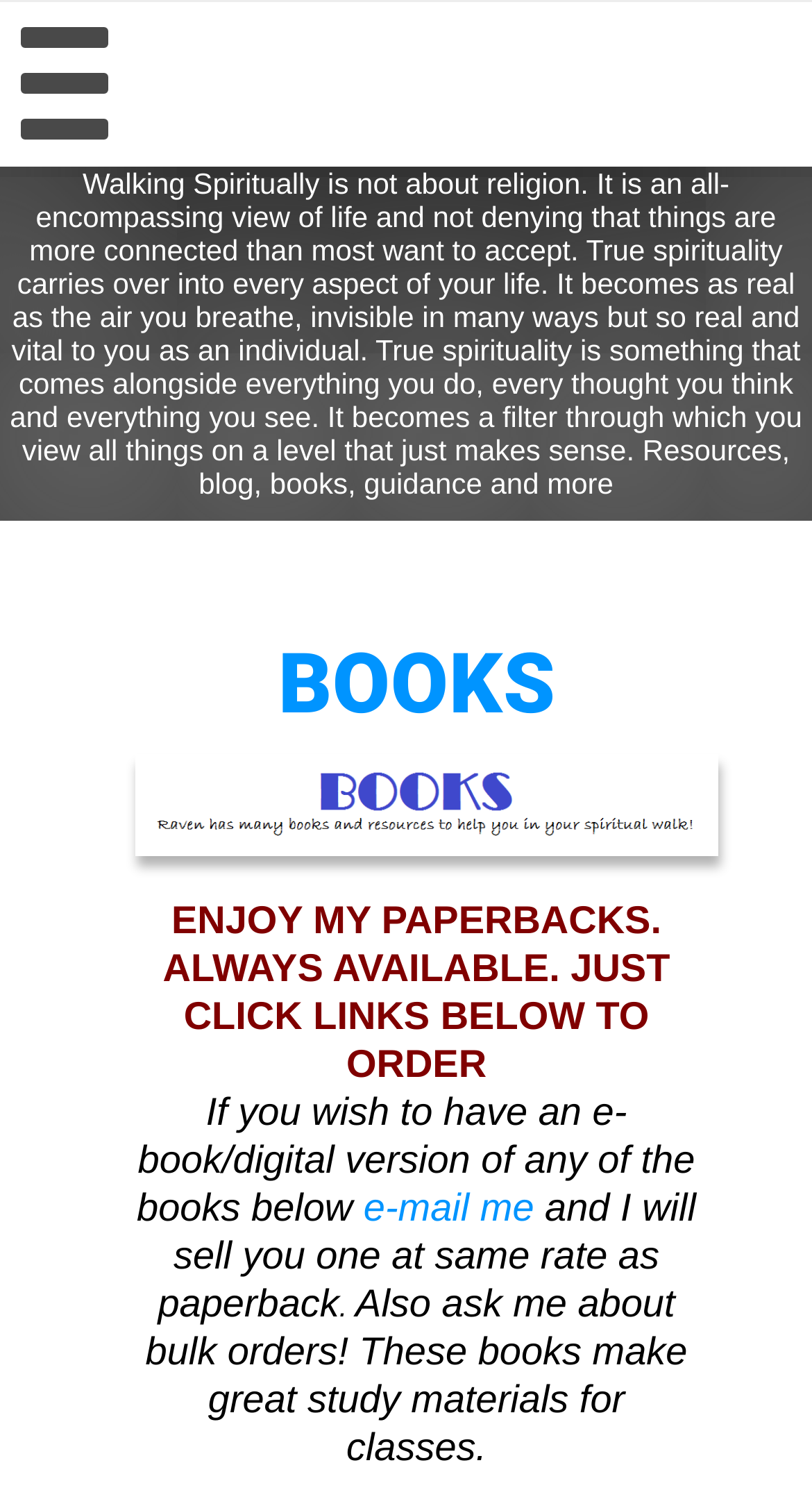Identify the bounding box coordinates necessary to click and complete the given instruction: "Follow on Facebook".

[0.348, 0.09, 0.581, 0.125]